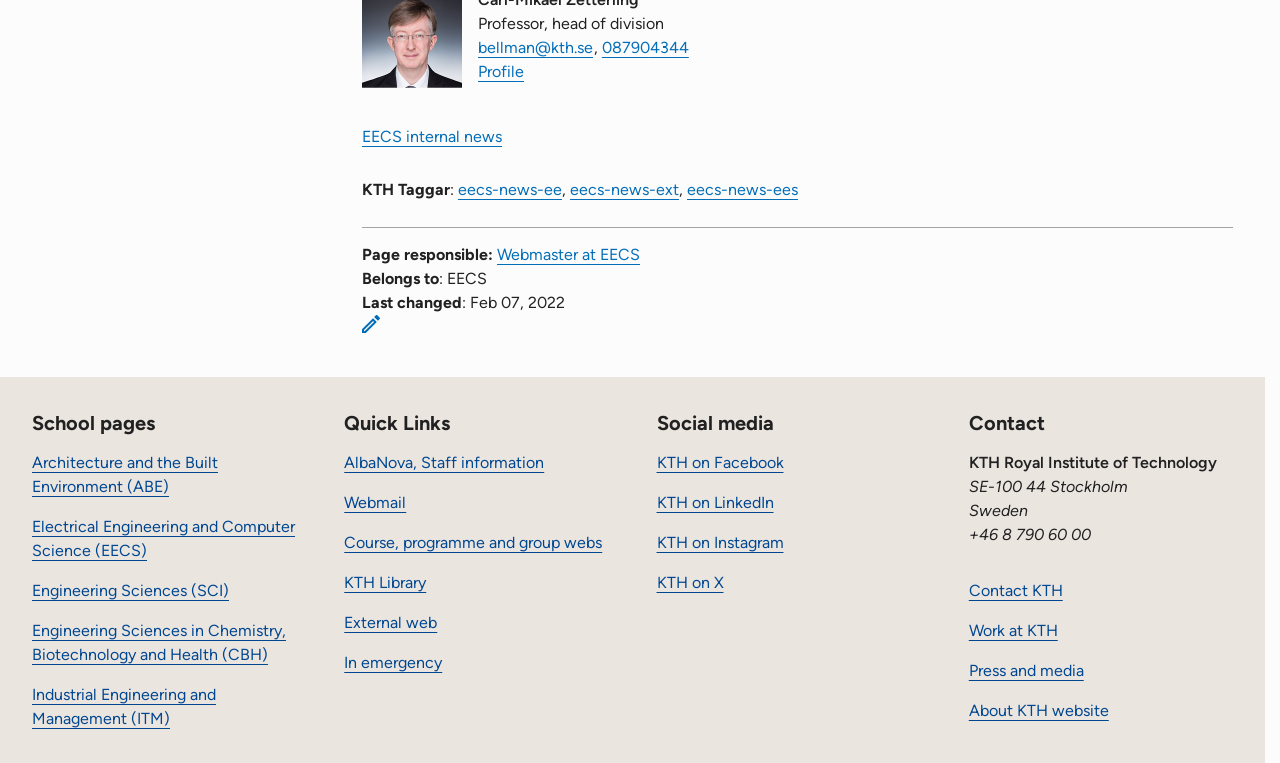Indicate the bounding box coordinates of the clickable region to achieve the following instruction: "Visit EECS internal news."

[0.283, 0.166, 0.392, 0.191]